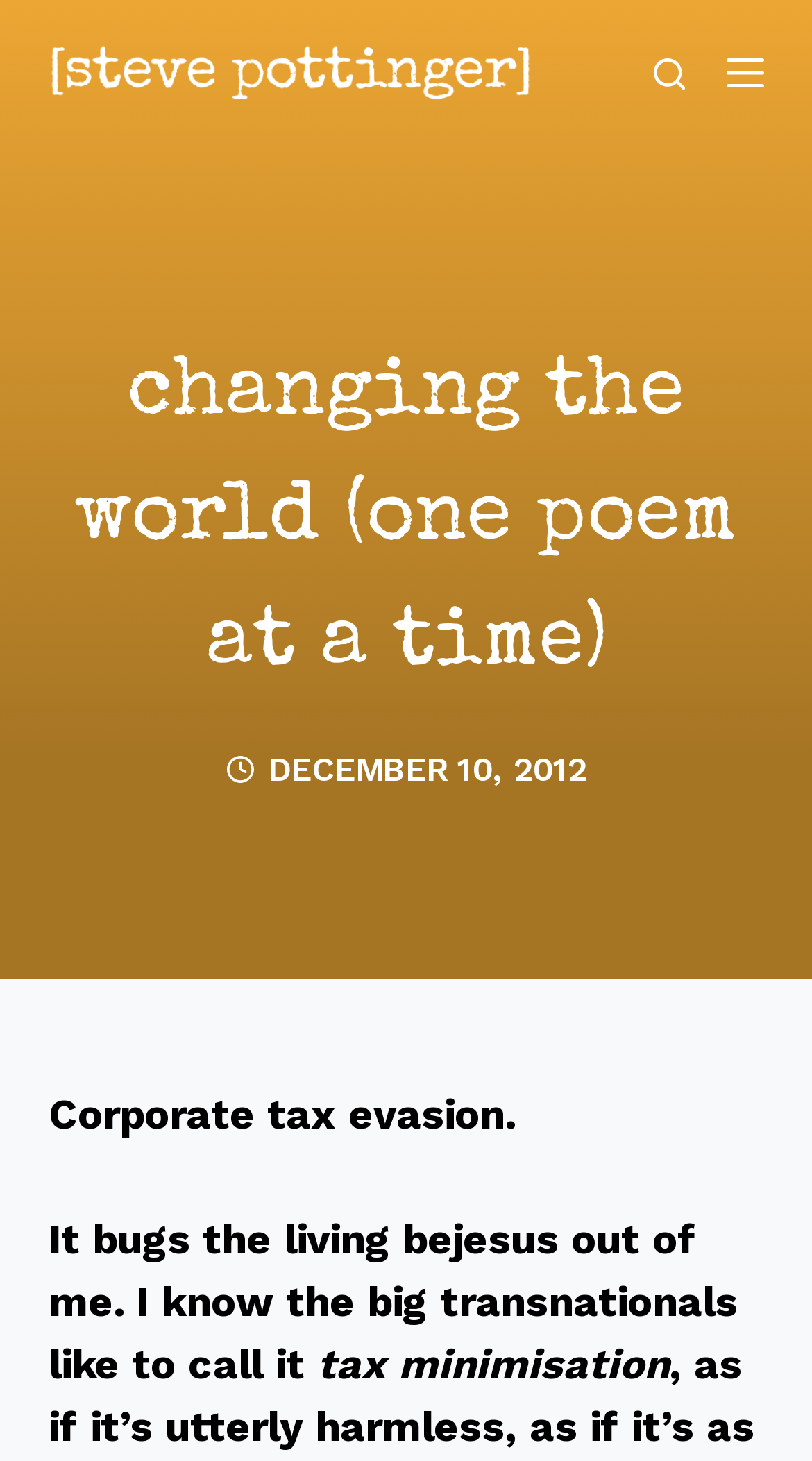What is the date of the poem?
Please provide a single word or phrase based on the screenshot.

DECEMBER 10, 2012